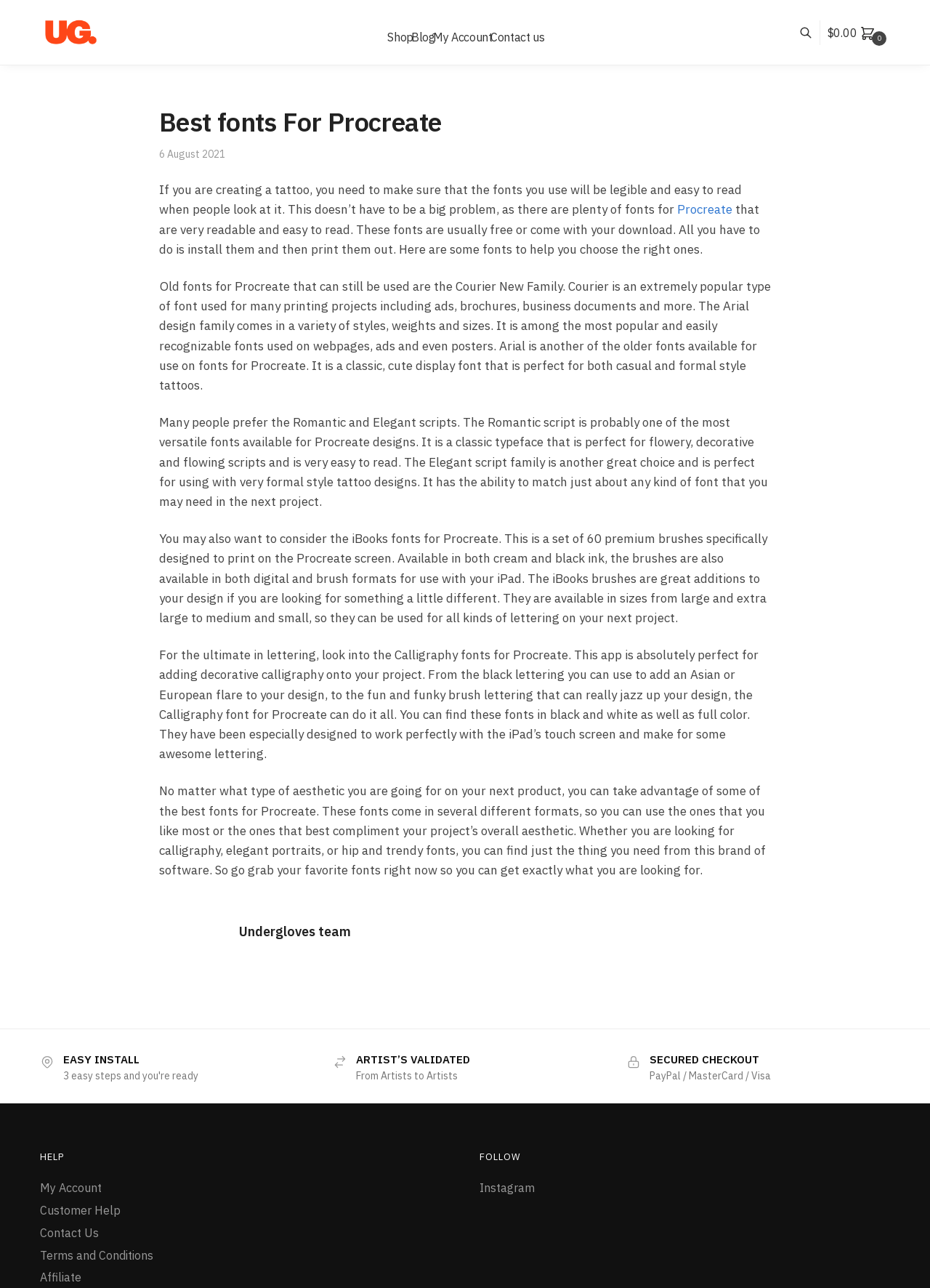Identify the bounding box coordinates for the UI element that matches this description: "Terms and Conditions".

[0.043, 0.969, 0.165, 0.98]